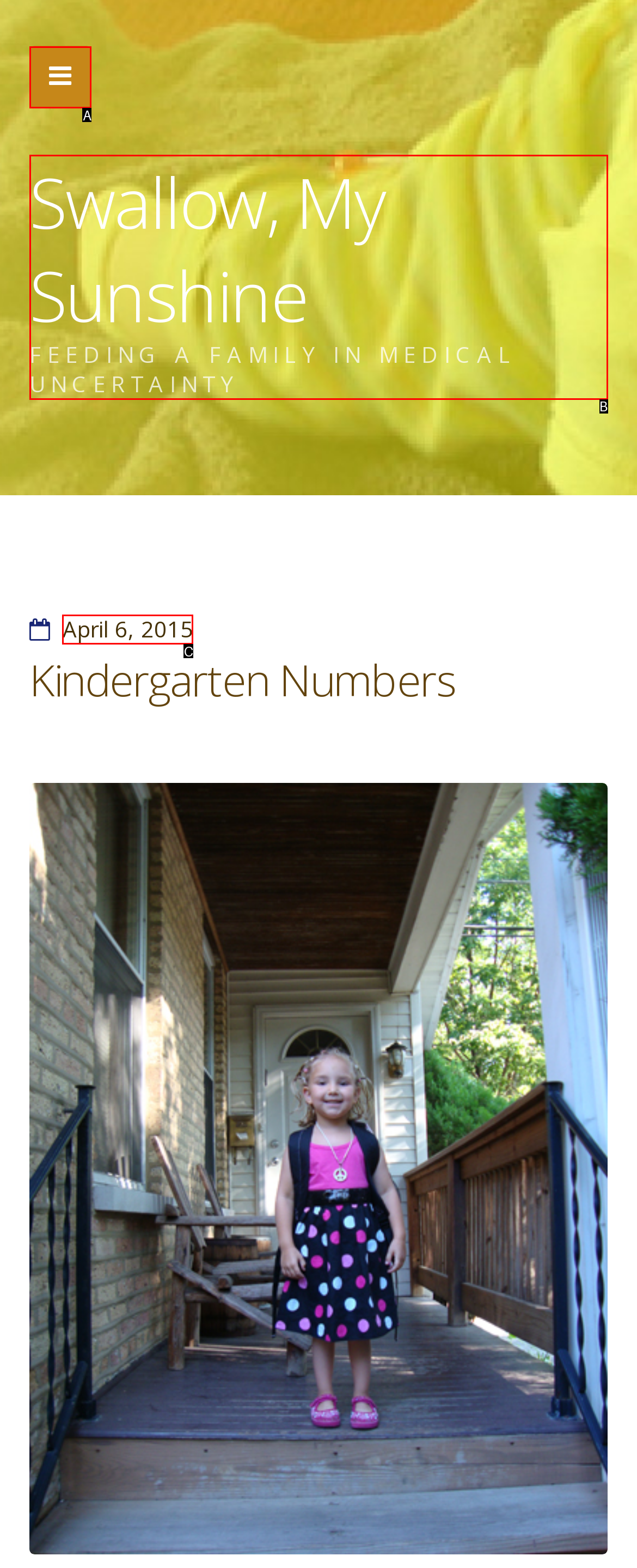Identify the HTML element that best fits the description: Skip to navigation. Respond with the letter of the corresponding element.

A